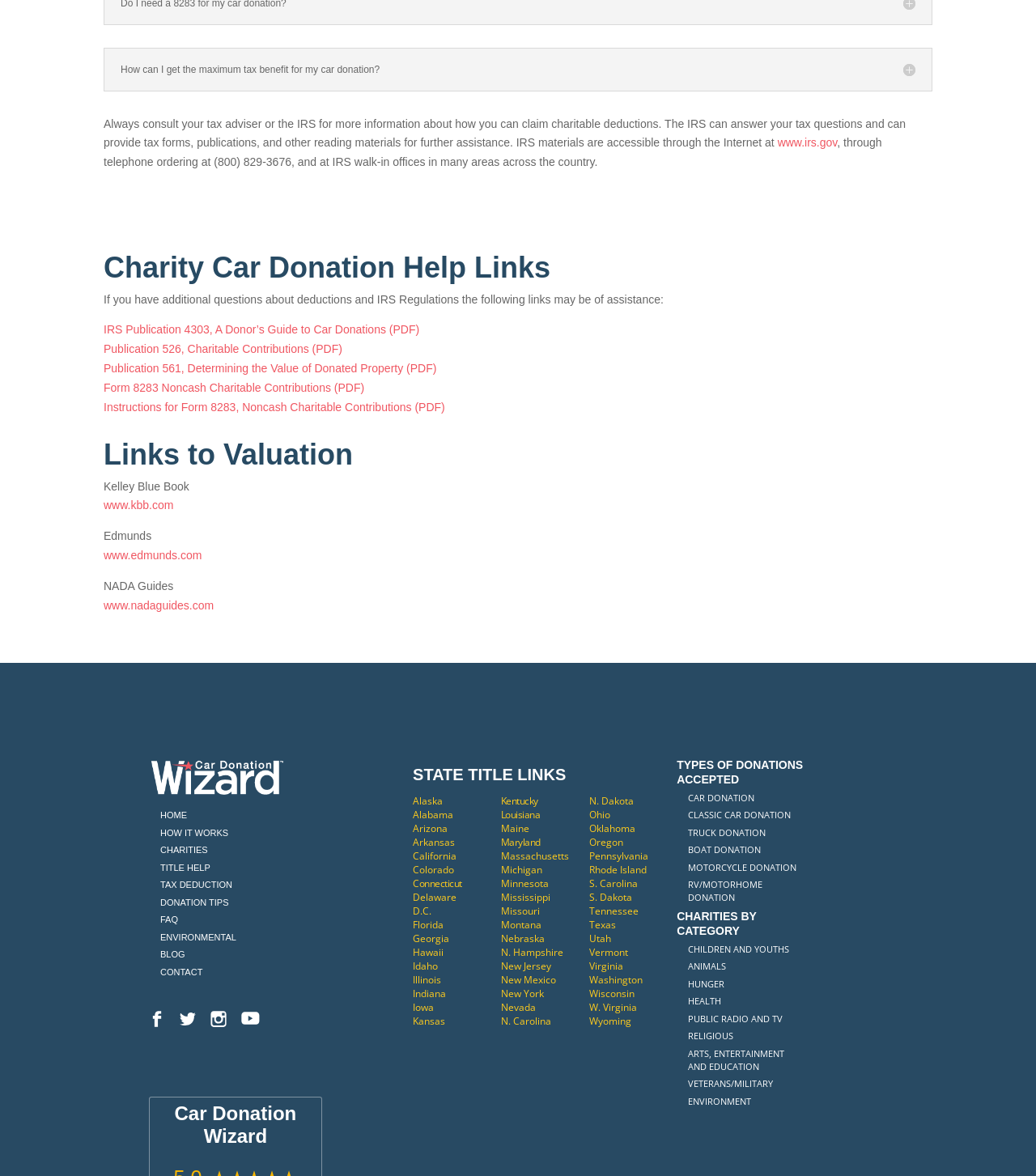Show the bounding box coordinates of the element that should be clicked to complete the task: "Visit the 'www.irs.gov' website".

[0.751, 0.116, 0.808, 0.127]